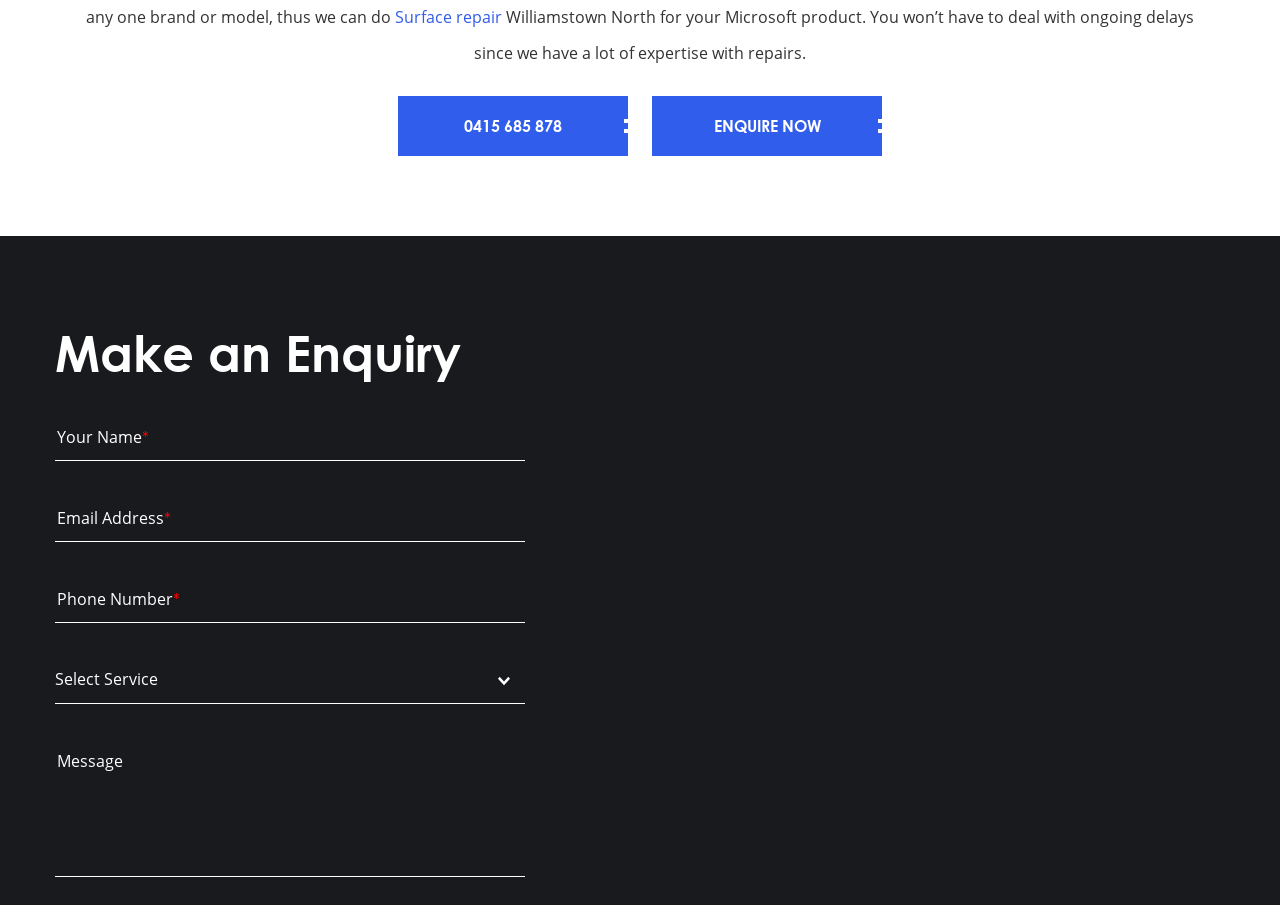Please provide a one-word or phrase answer to the question: 
What is the format of the phone number field?

Textbox